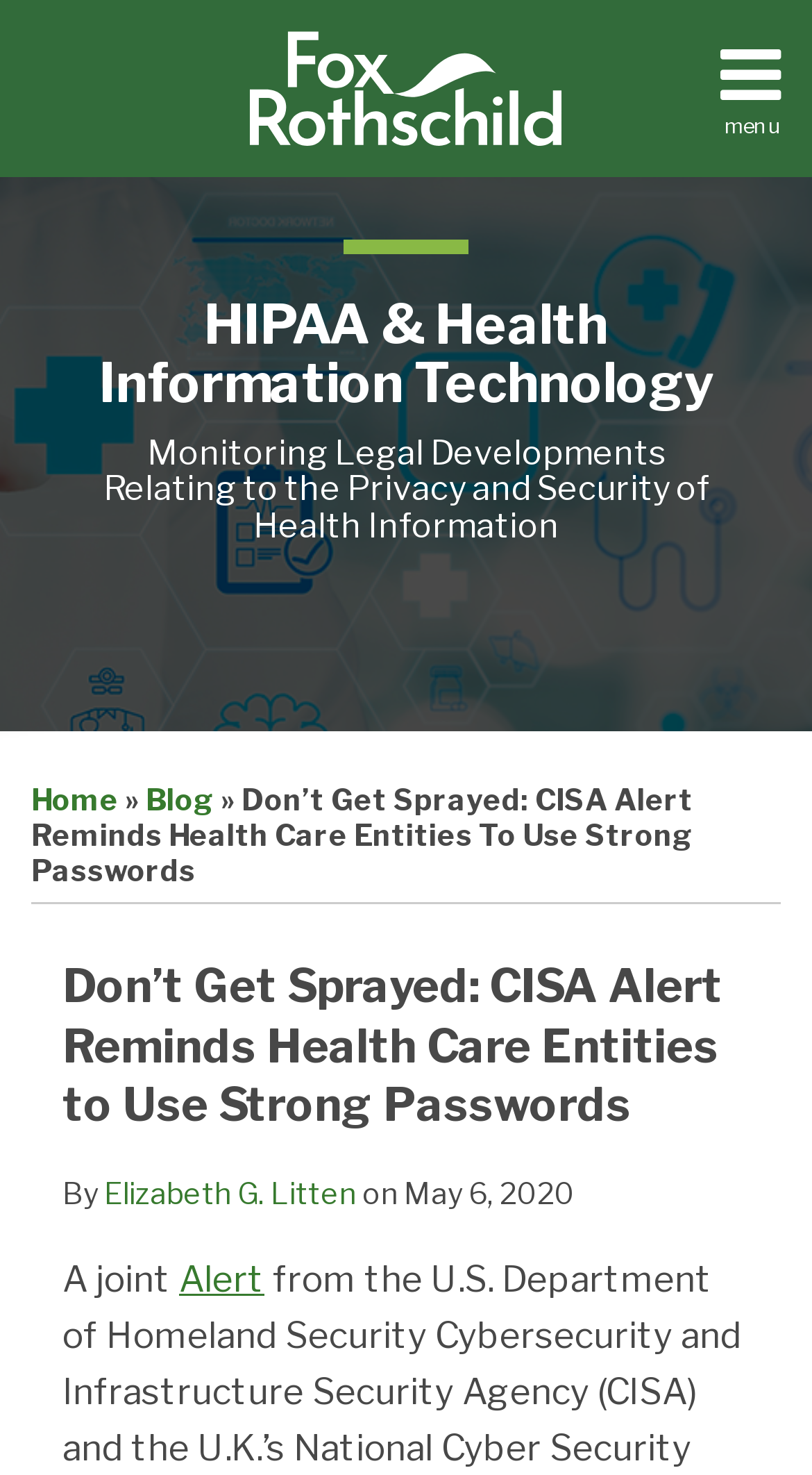Please identify the coordinates of the bounding box that should be clicked to fulfill this instruction: "Go to the home page".

[0.0, 0.097, 0.126, 0.131]